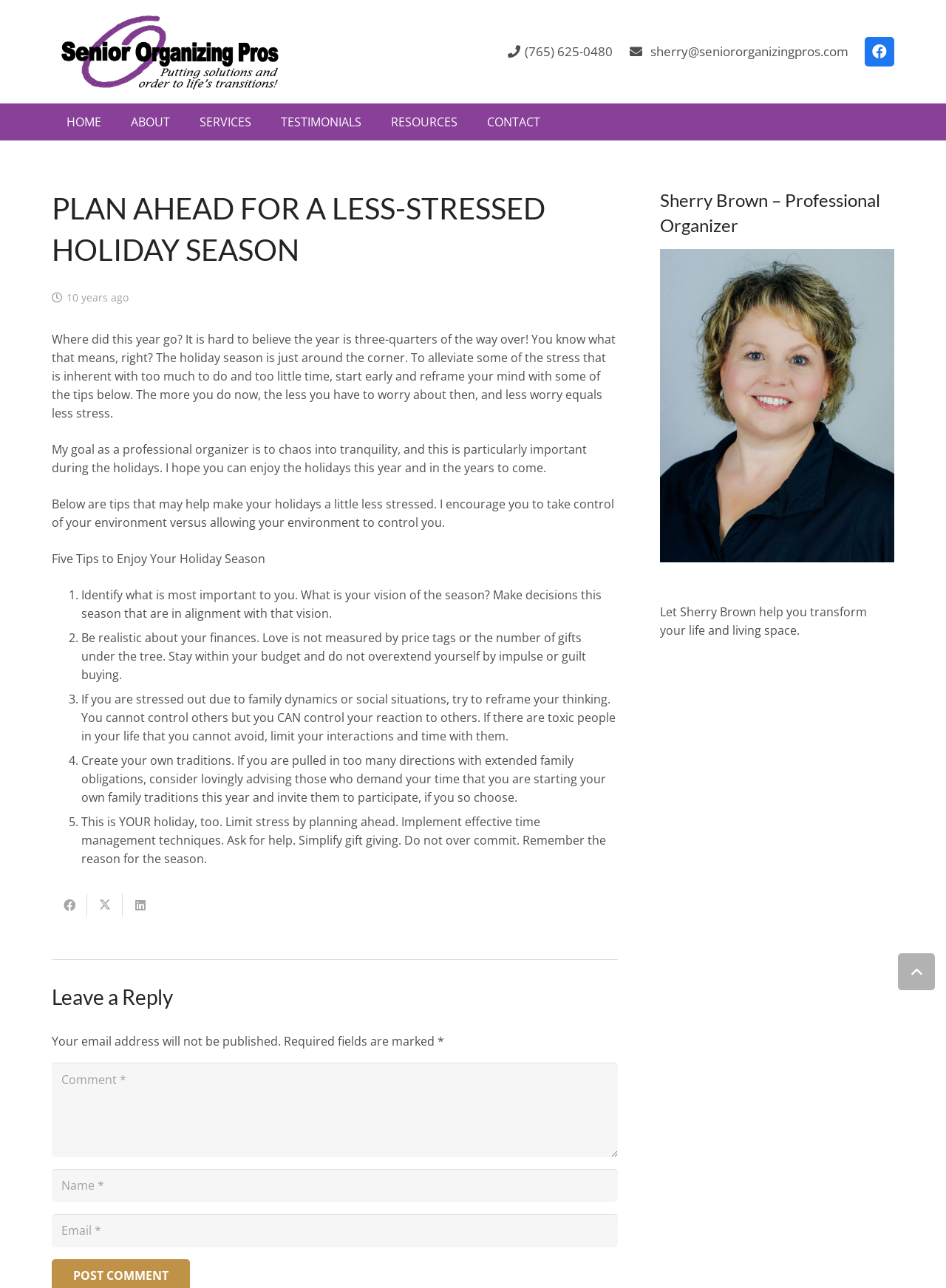How many tips are provided to enjoy the holiday season?
Look at the screenshot and respond with one word or a short phrase.

Five